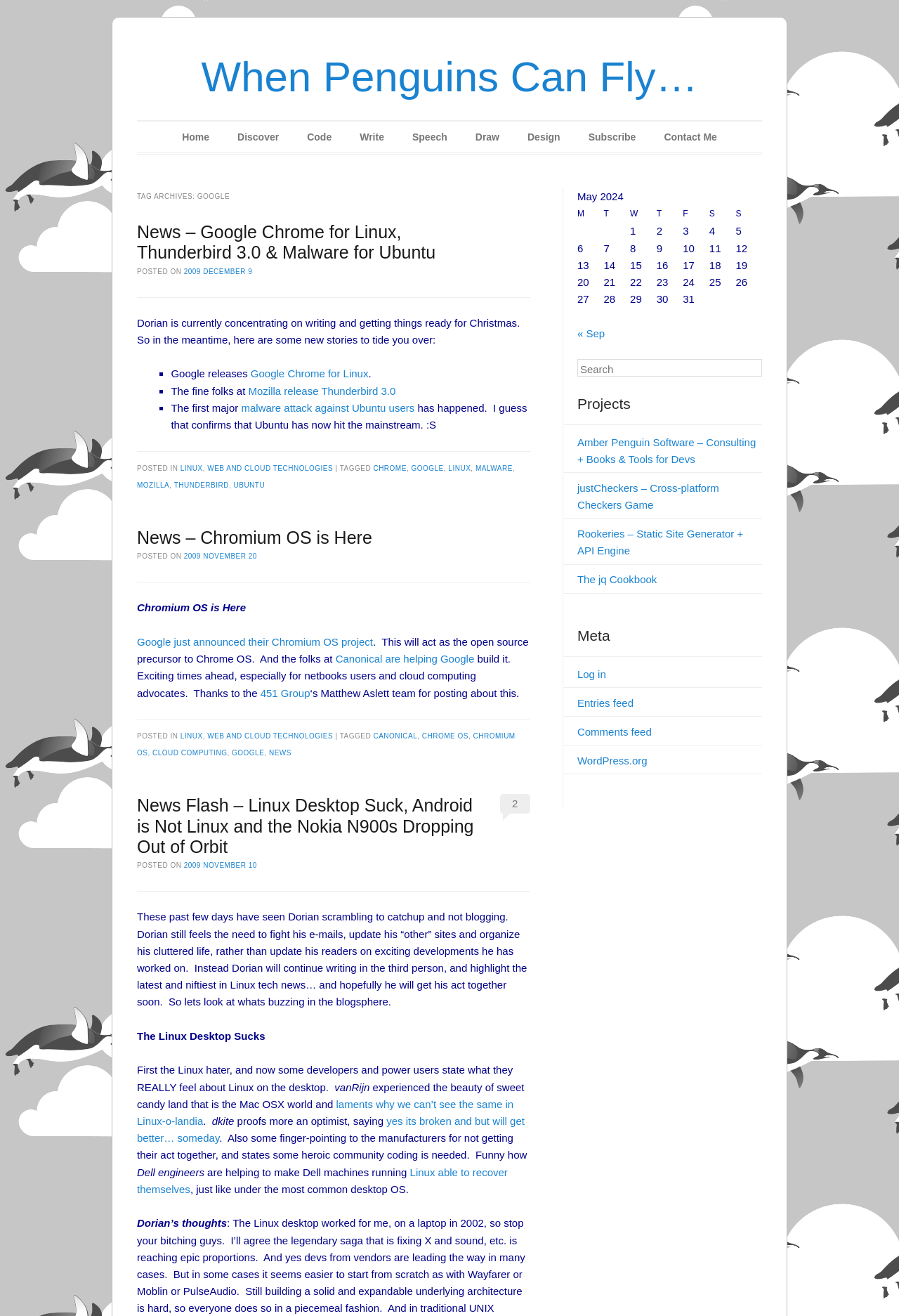What is the date of the first article?
Offer a detailed and exhaustive answer to the question.

The first article on the webpage has a posted date of '2009 DECEMBER 9', which is indicated by the text 'POSTED ON 2009 DECEMBER 9' below the article heading.